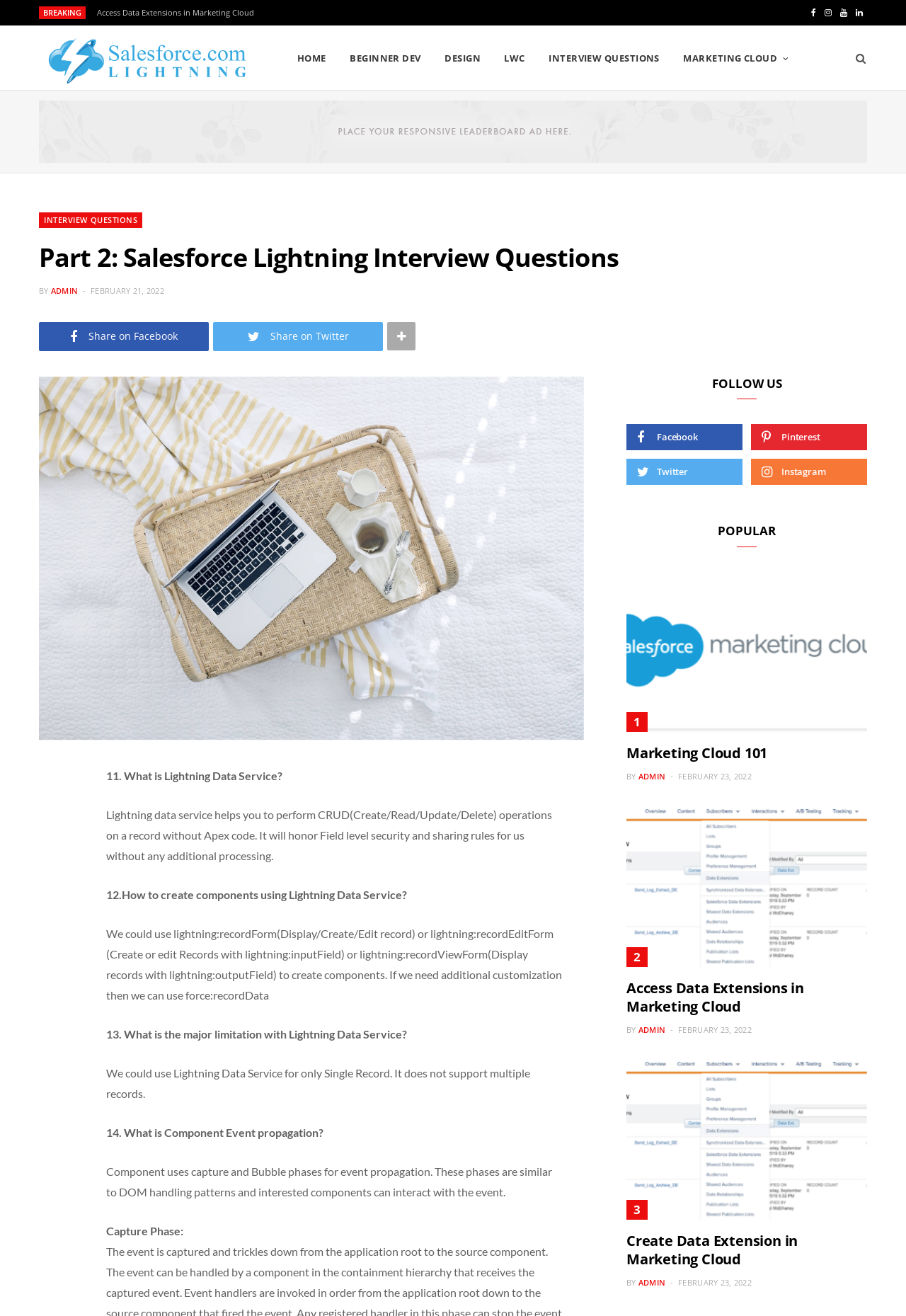Answer the question below in one word or phrase:
How many social media links are in the footer?

5